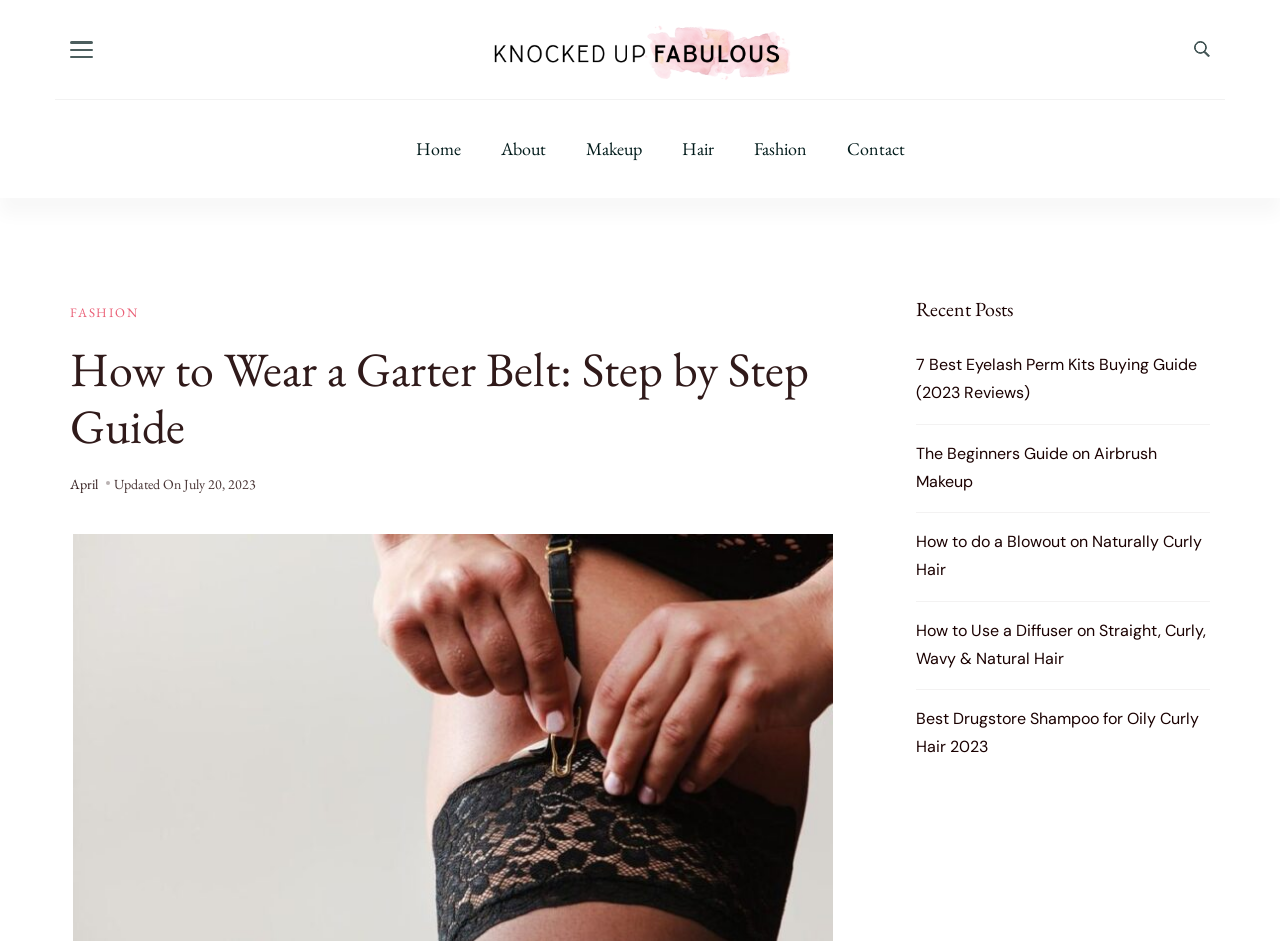Identify the bounding box coordinates of the area that should be clicked in order to complete the given instruction: "Click the Fashion category". The bounding box coordinates should be four float numbers between 0 and 1, i.e., [left, top, right, bottom].

[0.589, 0.149, 0.63, 0.168]